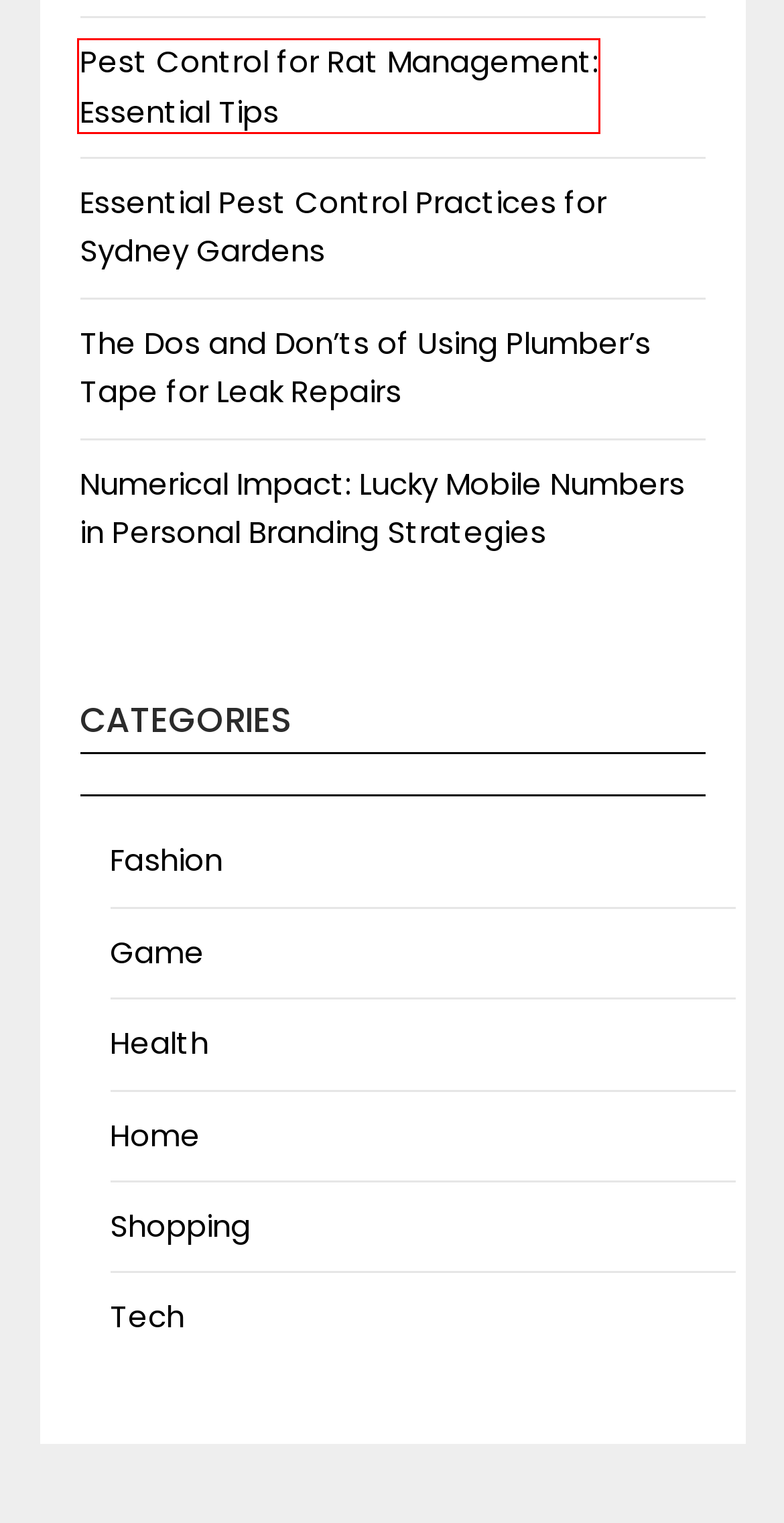You are given a screenshot of a webpage with a red rectangle bounding box. Choose the best webpage description that matches the new webpage after clicking the element in the bounding box. Here are the candidates:
A. The Dos and Don’ts of Using Plumber’s Tape for Leak Repairs – Mca Fee Market Cap
B. Home – Mca Fee Market Cap
C. Tech – Mca Fee Market Cap
D. Numerical Impact: Lucky Mobile Numbers in Personal Branding Strategies – Mca Fee Market Cap
E. Pest Control for Rat Management: Essential Tips – Mca Fee Market Cap
F. Essential Pest Control Practices for Sydney Gardens – Mca Fee Market Cap
G. Game – Mca Fee Market Cap
H. Shopping – Mca Fee Market Cap

E